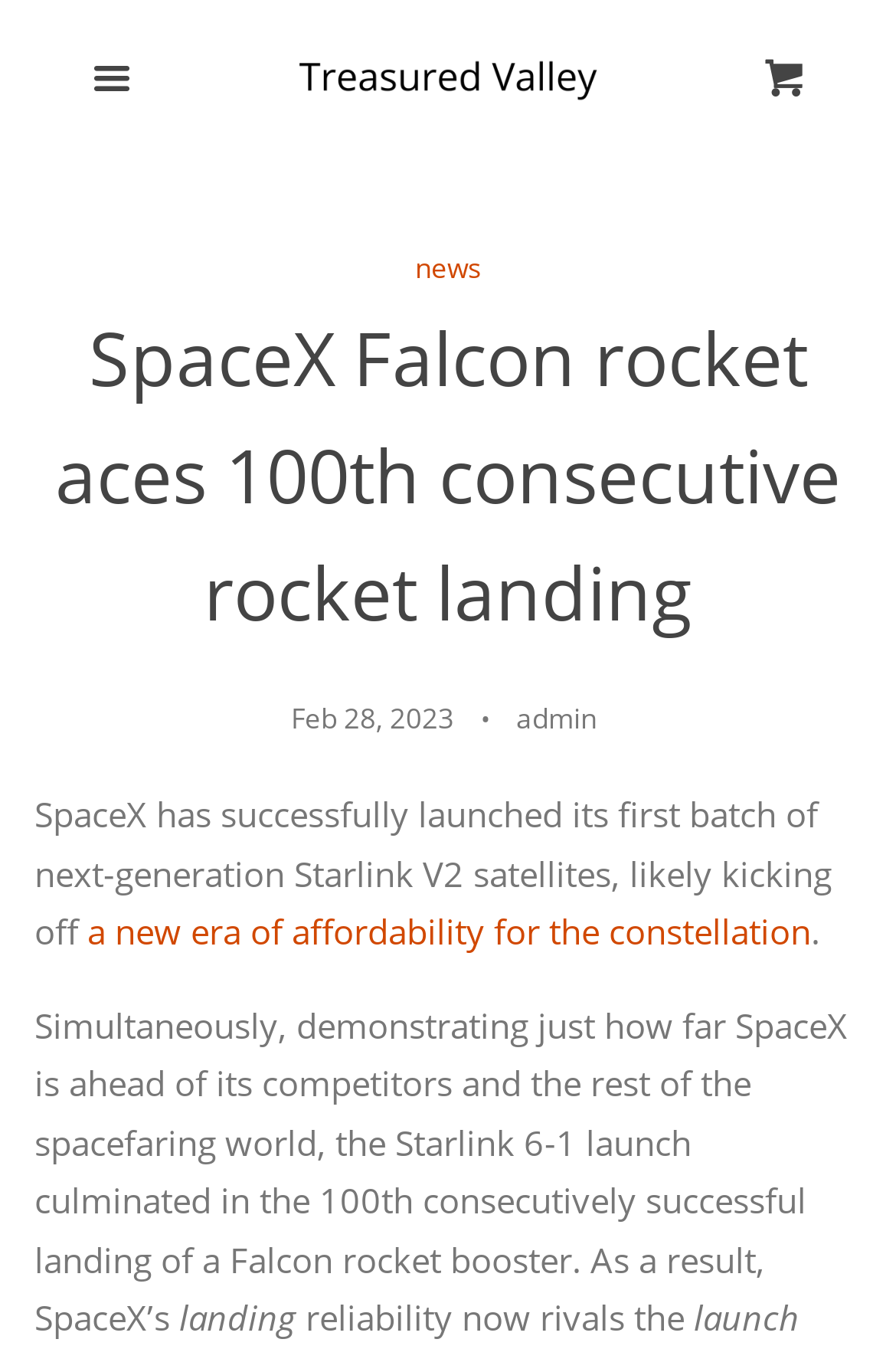Create a detailed description of the webpage's content and layout.

The webpage appears to be a news article or blog post about SpaceX's achievements. At the top left corner, there is a navigation menu with links to "Home", "Catalog", "Blog", and "FAQ". Next to it, there is a "Menu" button that expands to reveal more options. On the top right corner, there is a link to "Treasured Valley" with an accompanying image.

Below the navigation menu, there is a header section with a link to "news" and a heading that reads "SpaceX Falcon rocket aces 100th consecutive rocket landing". The date "Feb 28, 2023" and the author "admin" are also displayed in this section.

The main content of the article starts below the header section. The text describes SpaceX's successful launch of its first batch of next-generation Starlink V2 satellites, which may lead to a new era of affordability for the constellation. The article also mentions the 100th consecutive successful landing of a Falcon rocket booster, demonstrating SpaceX's reliability and lead over its competitors.

There are a total of 5 links on the page, including the navigation menu links and the links within the article. There is one image on the page, which is associated with the "Treasured Valley" link. The layout of the page is organized, with clear headings and concise text.